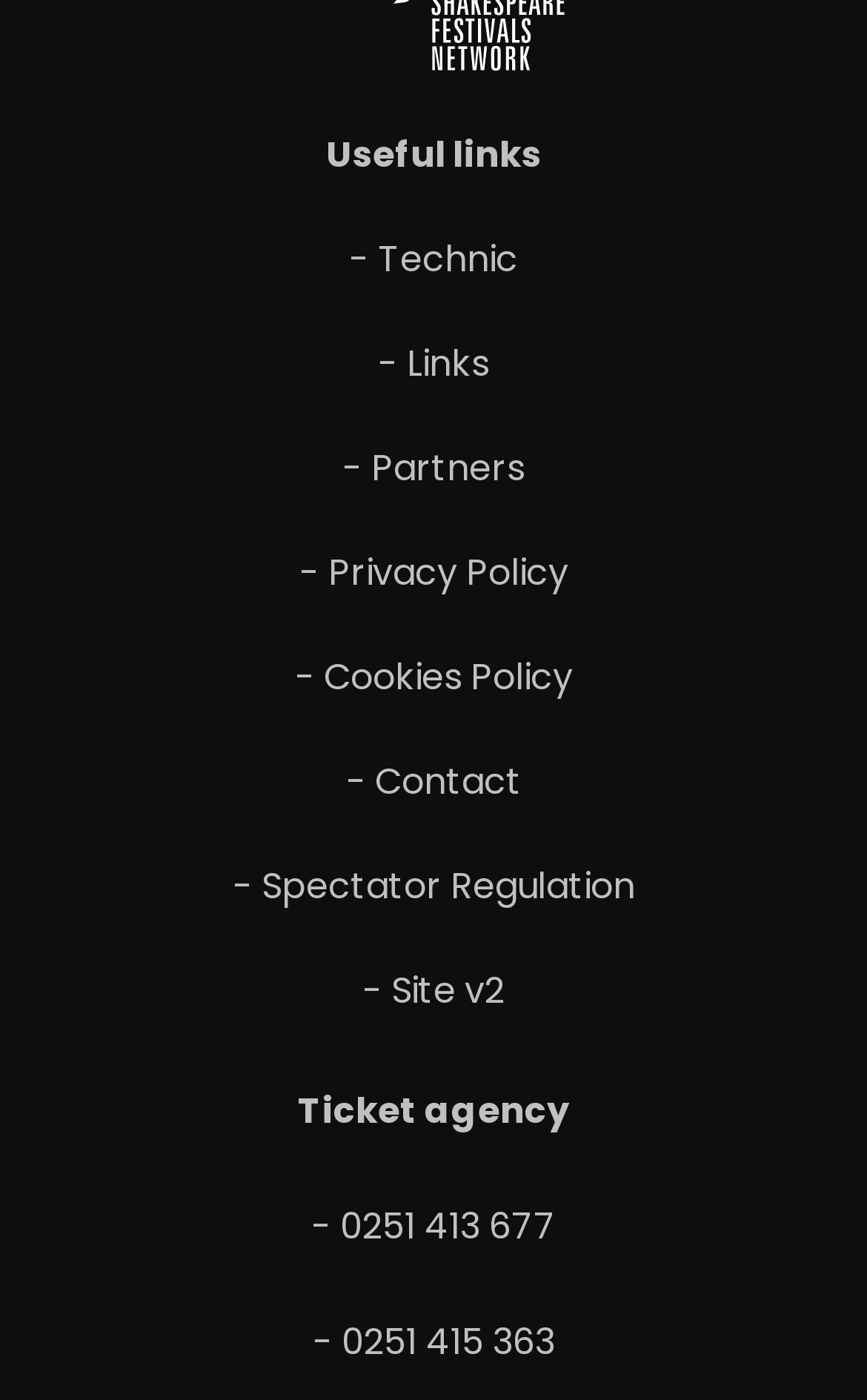Point out the bounding box coordinates of the section to click in order to follow this instruction: "Visit Partners page".

[0.066, 0.309, 0.934, 0.36]